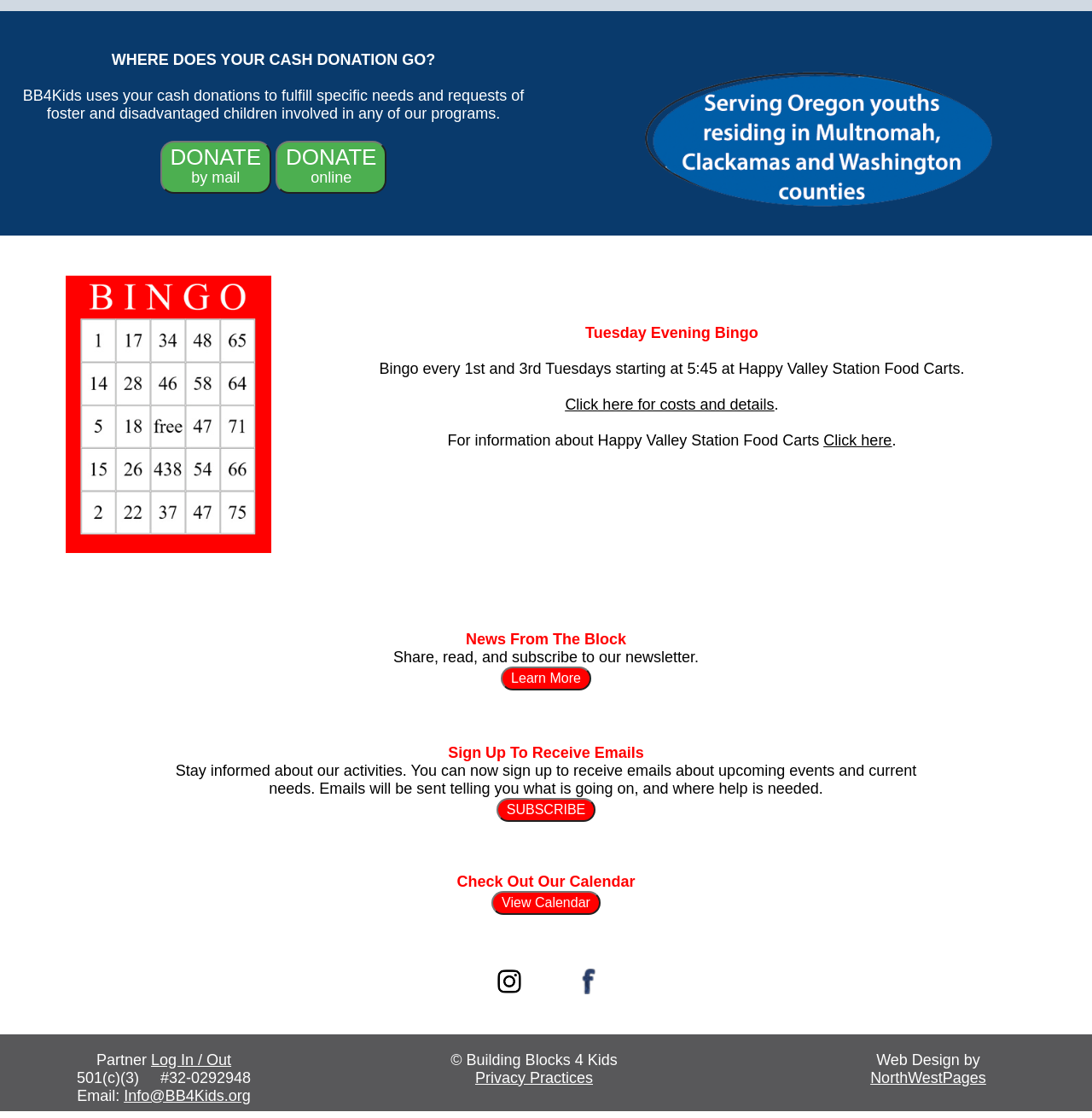Answer briefly with one word or phrase:
What event is mentioned on the webpage?

Tuesday Evening Bingo